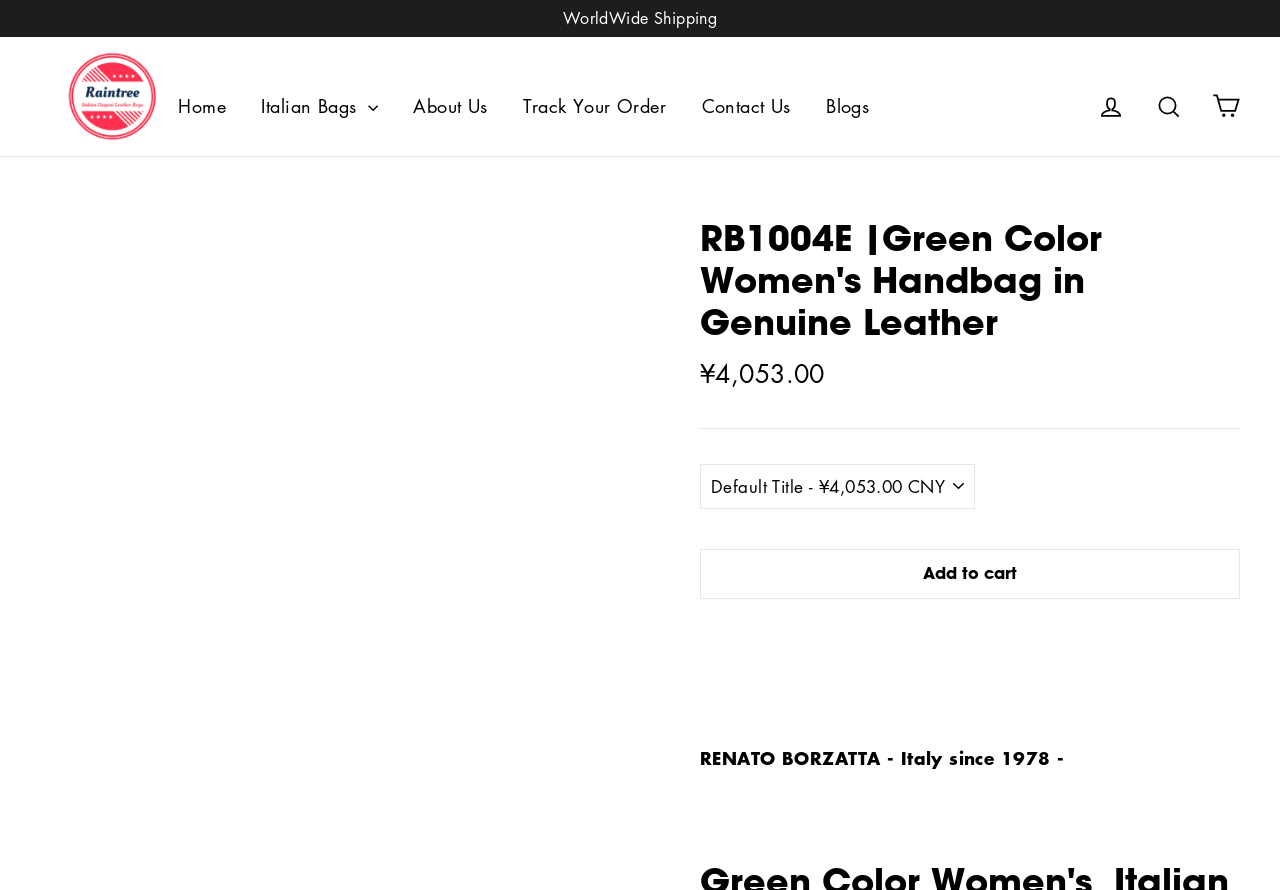What is the function of the button below the product price?
Based on the image, answer the question with a single word or brief phrase.

Add to cart